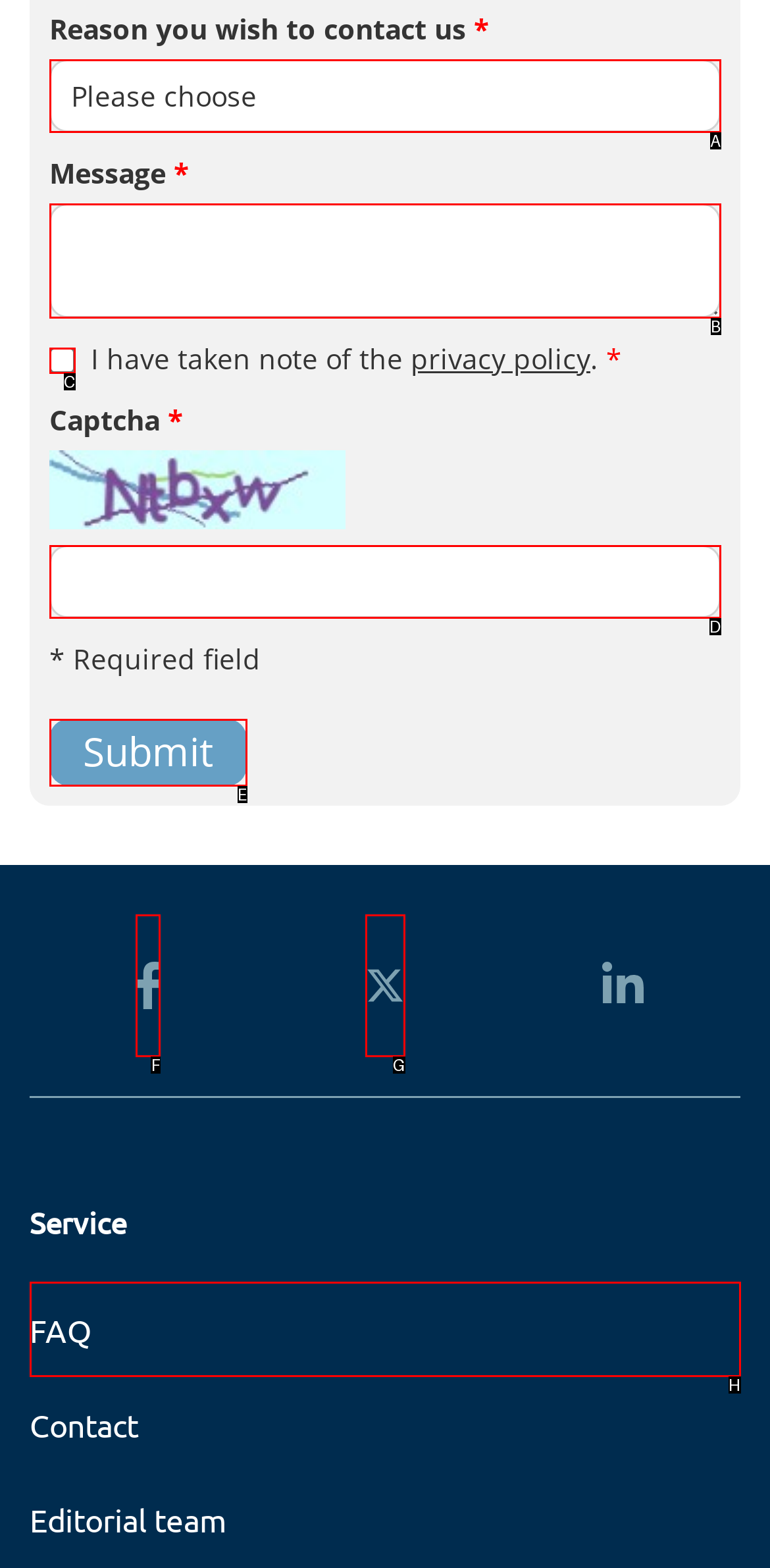Select the HTML element that best fits the description: name="tx_form_formframework[kontaktformPP-56117][message]"
Respond with the letter of the correct option from the choices given.

B